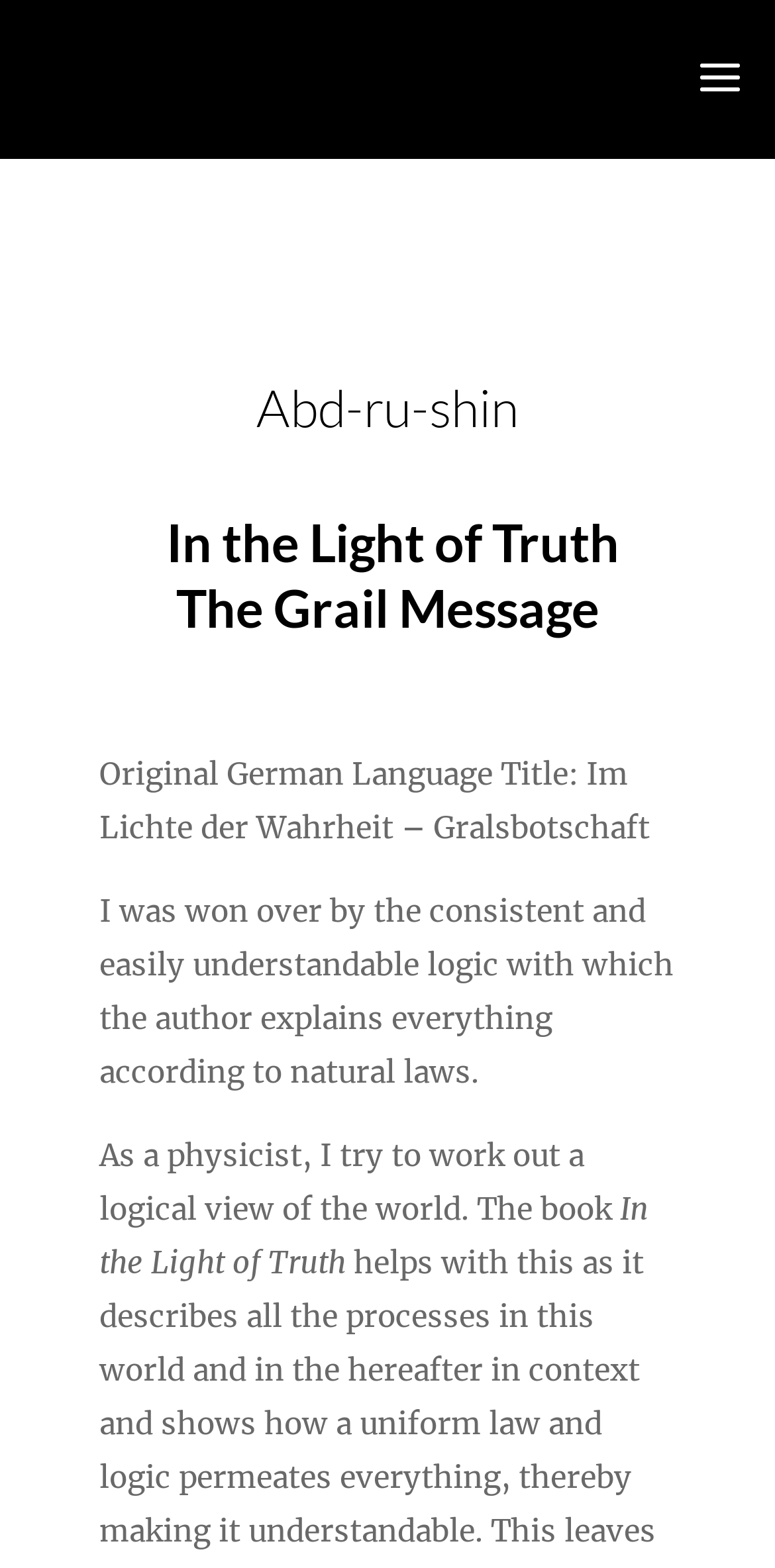From the given element description: "alt="Ideale suchen"", find the bounding box for the UI element. Provide the coordinates as four float numbers between 0 and 1, in the order [left, top, right, bottom].

[0.038, 0.035, 0.181, 0.061]